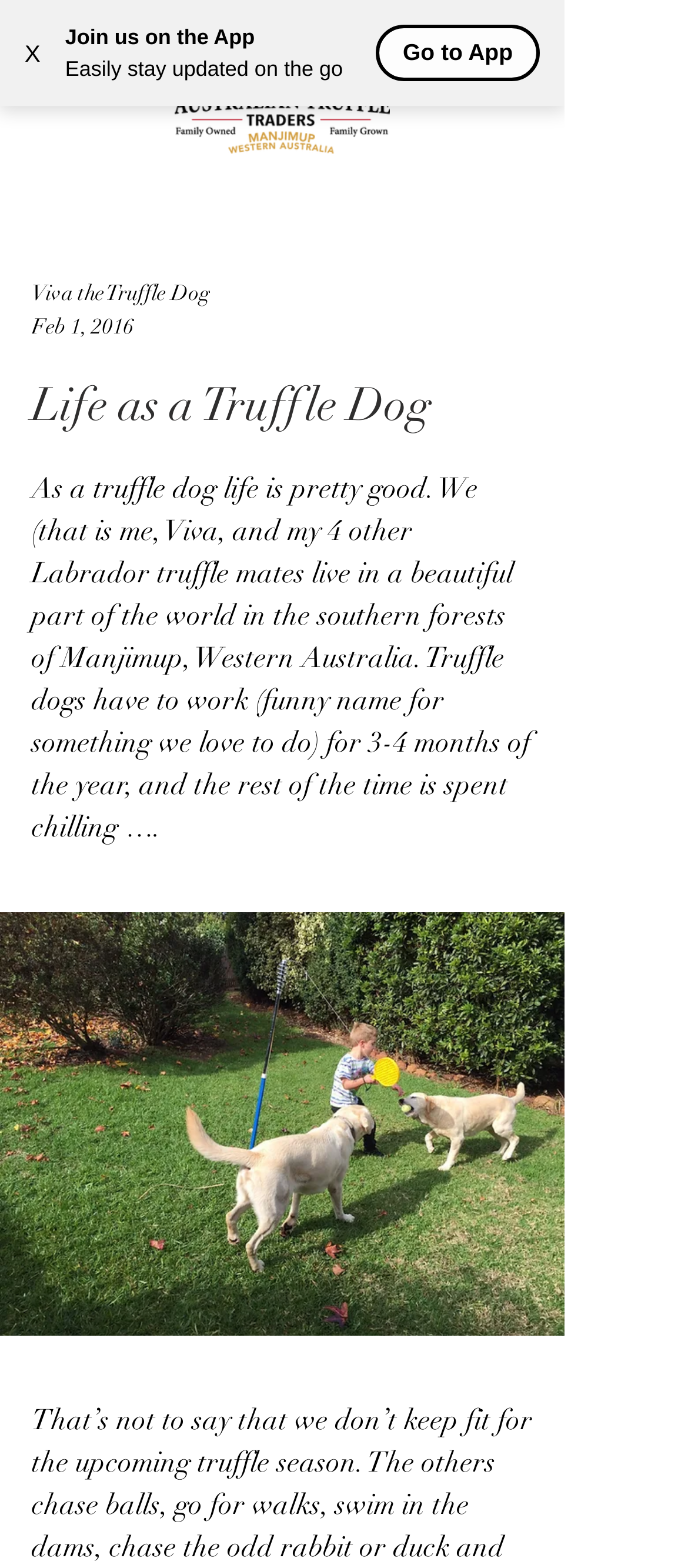Bounding box coordinates should be provided in the format (top-left x, top-left y, bottom-right x, bottom-right y) with all values between 0 and 1. Identify the bounding box for this UI element: X

[0.0, 0.01, 0.095, 0.058]